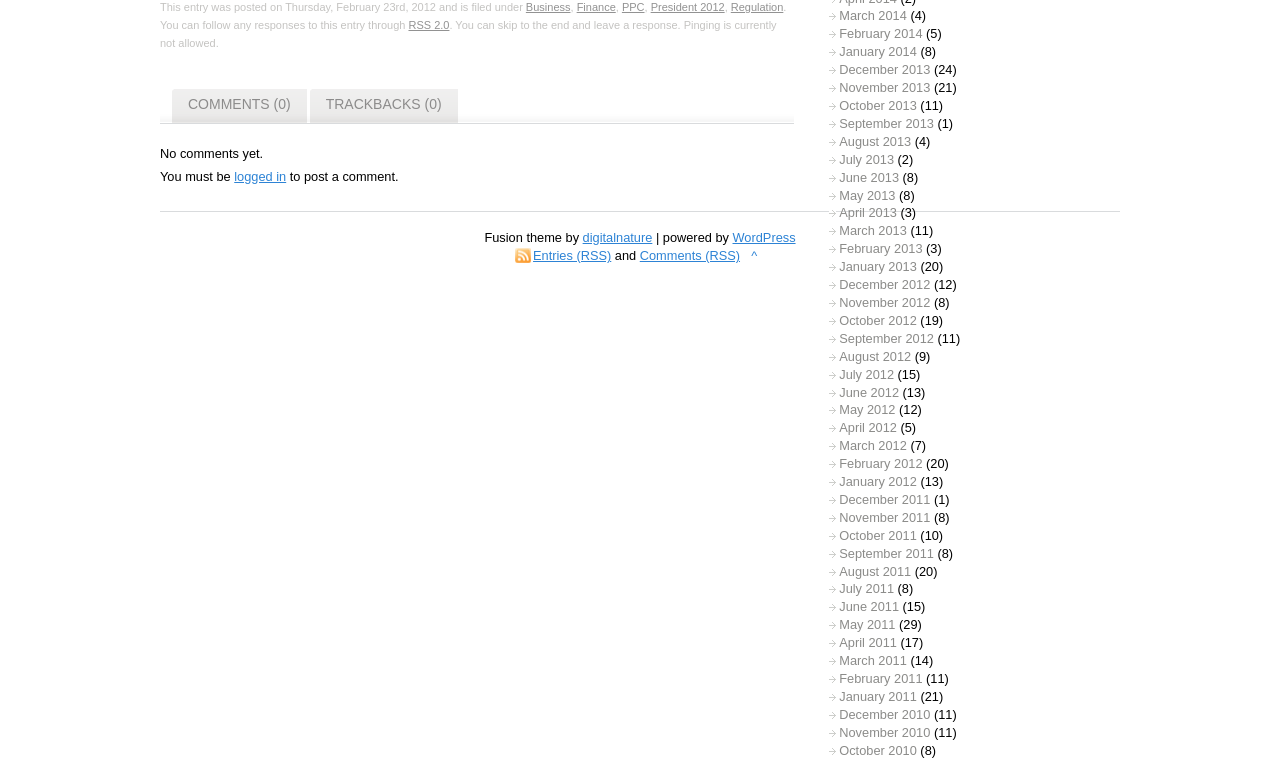Answer the following query concisely with a single word or phrase:
How many comments are there on this blog post?

0